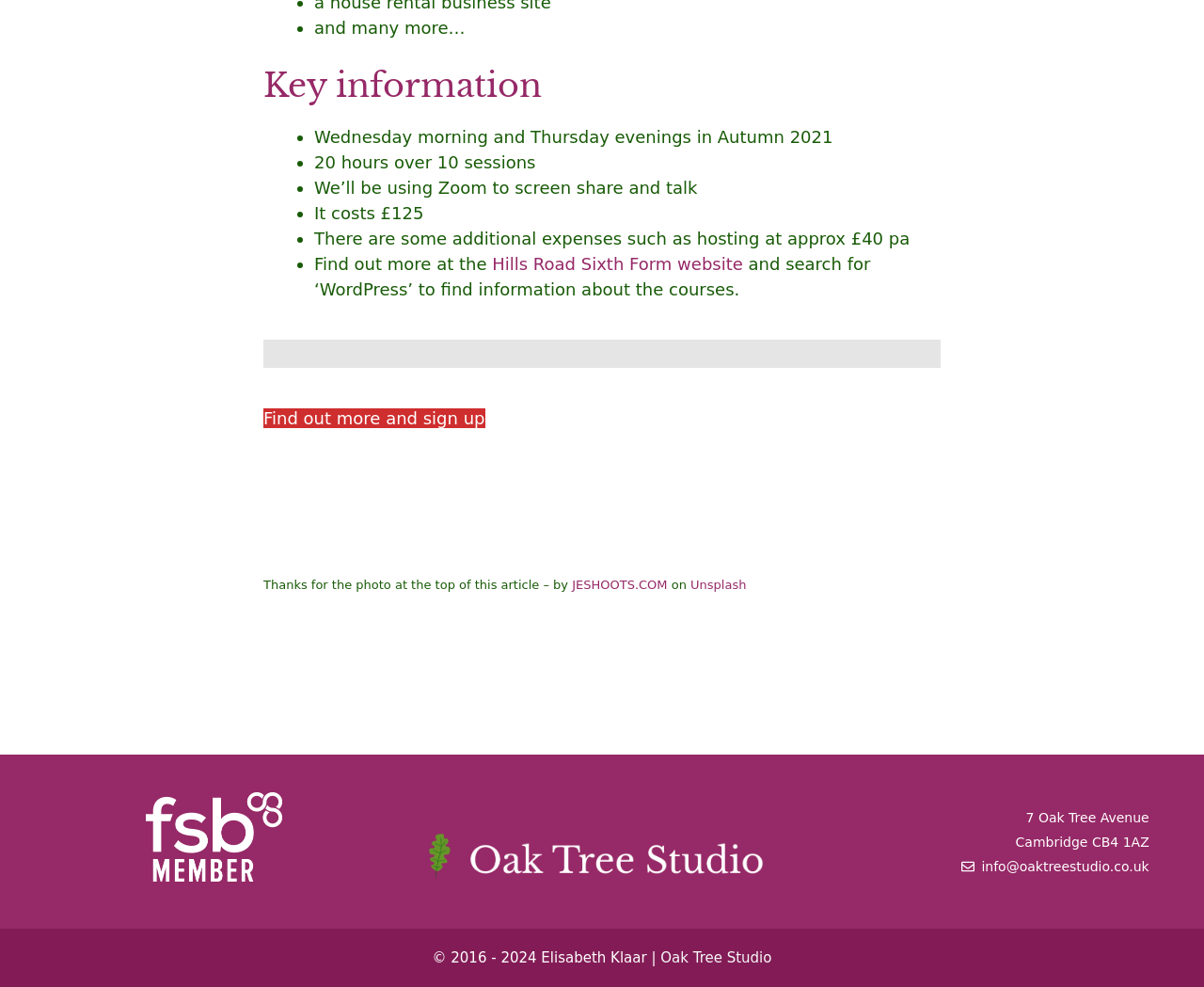What is the email address of Oak Tree Studio?
Refer to the image and provide a one-word or short phrase answer.

info@oaktreestudio.co.uk